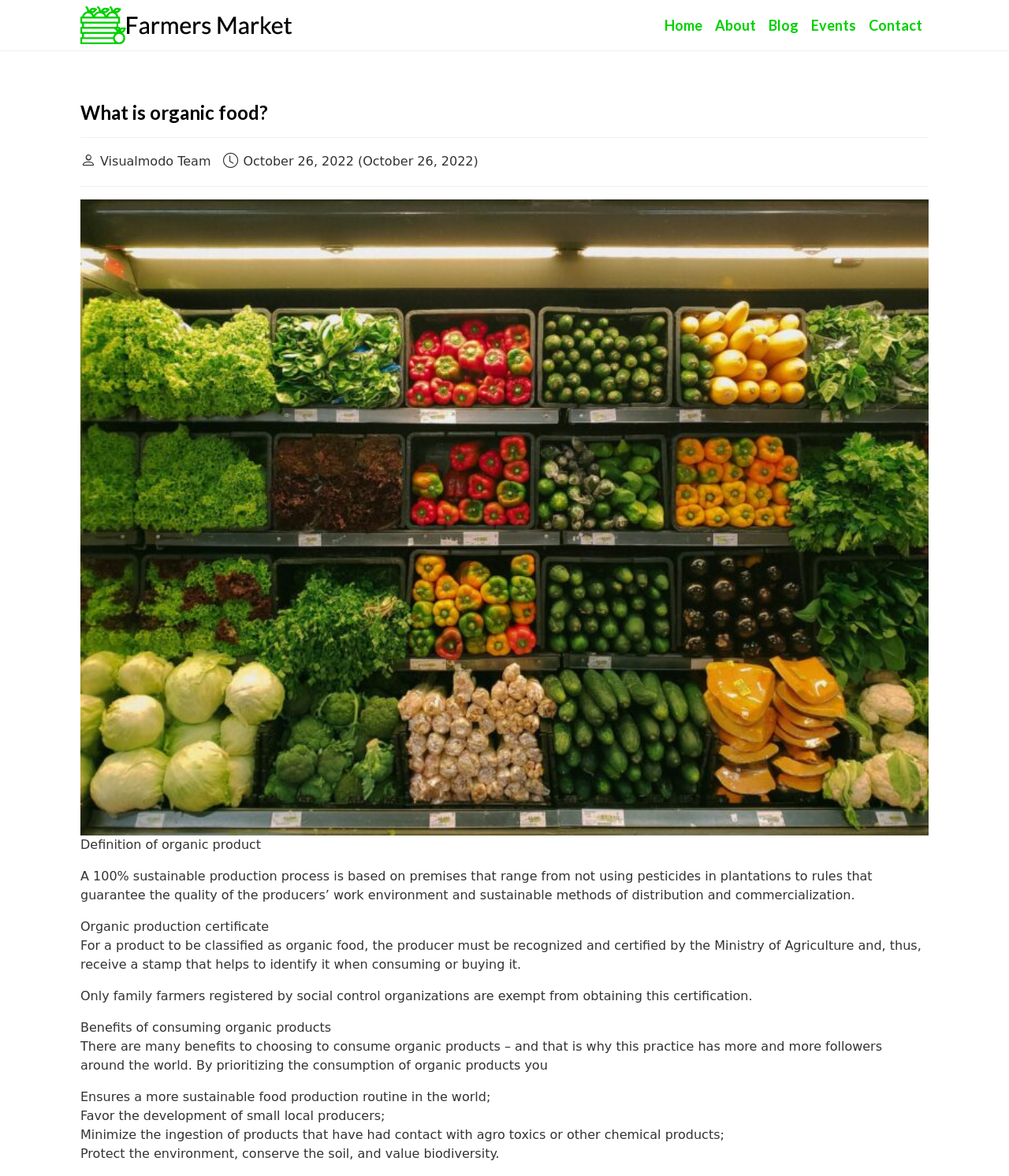Respond with a single word or phrase to the following question: What is required for a product to be classified as organic food?

Certification by the Ministry of Agriculture